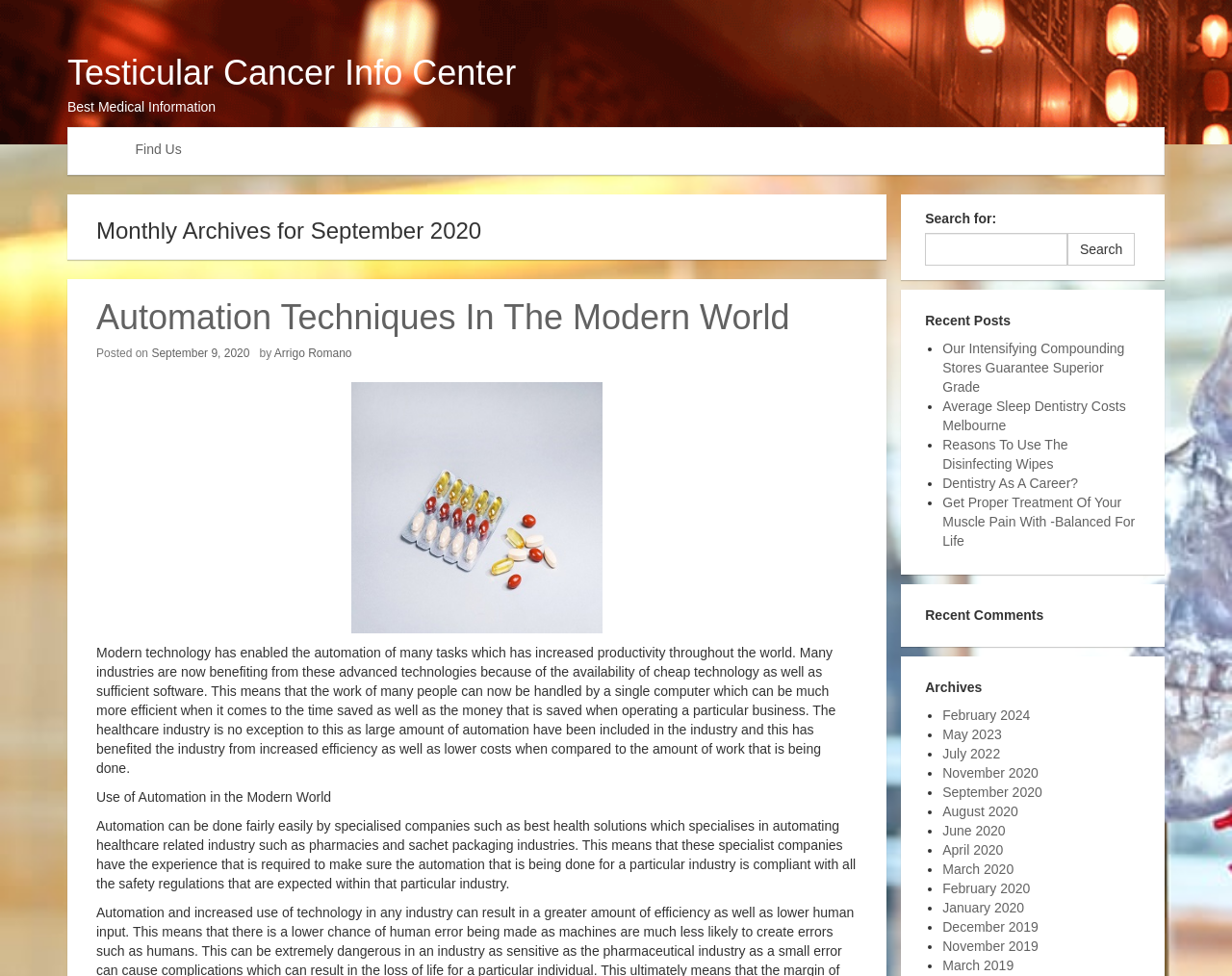Please identify the bounding box coordinates of the element I should click to complete this instruction: 'Read the article about automation techniques'. The coordinates should be given as four float numbers between 0 and 1, like this: [left, top, right, bottom].

[0.078, 0.305, 0.641, 0.345]